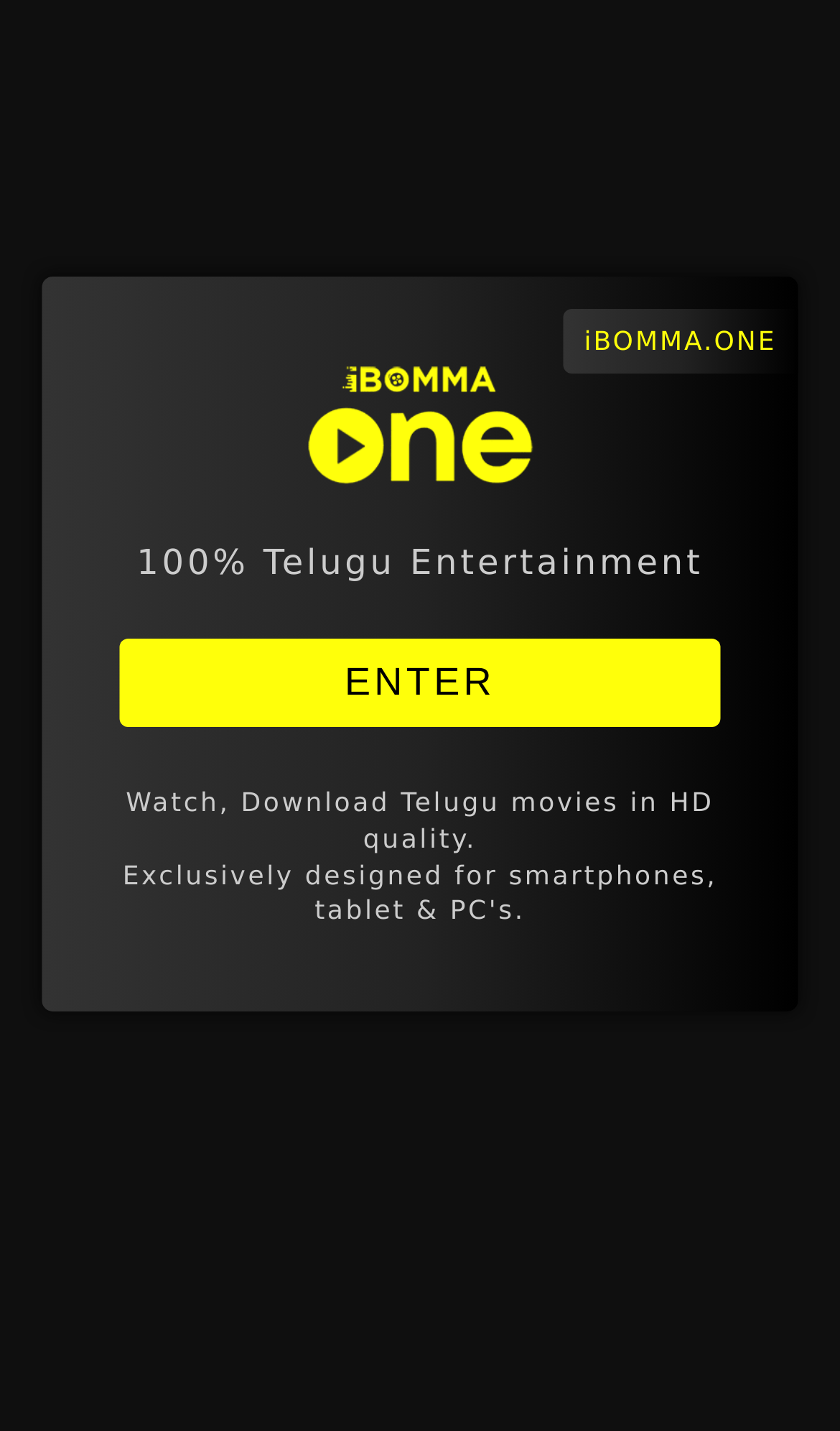What type of devices is this website optimized for?
Please provide a comprehensive answer based on the details in the screenshot.

The meta description mentions that the website is 'exclusively designed for smartphones, tablets & PCs', indicating that the website is optimized for these devices to provide a better user experience.